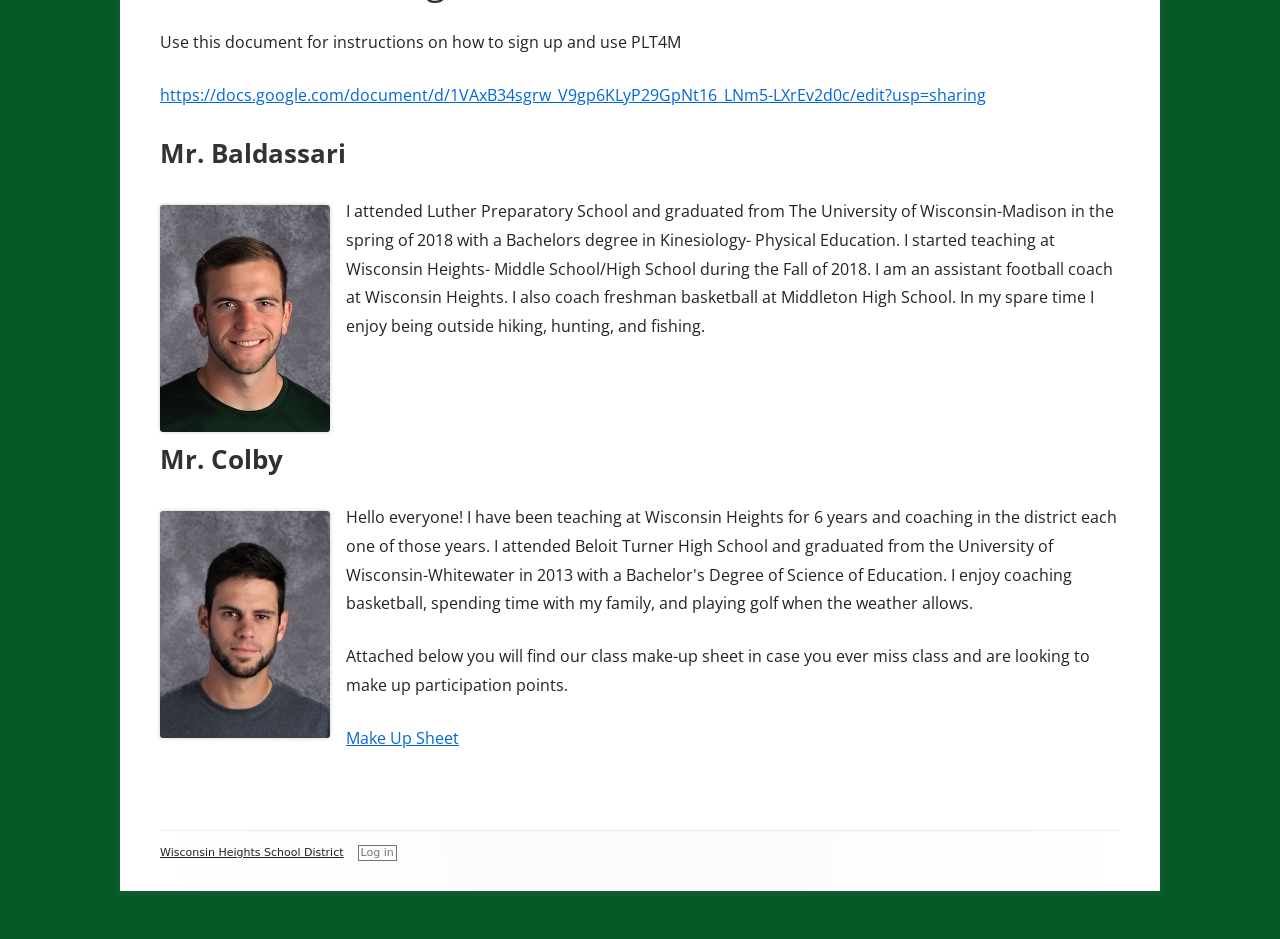Using the provided element description, identify the bounding box coordinates as (top-left x, top-left y, bottom-right x, bottom-right y). Ensure all values are between 0 and 1. Description: 7th Grade Wellness

[0.581, 0.018, 0.76, 0.061]